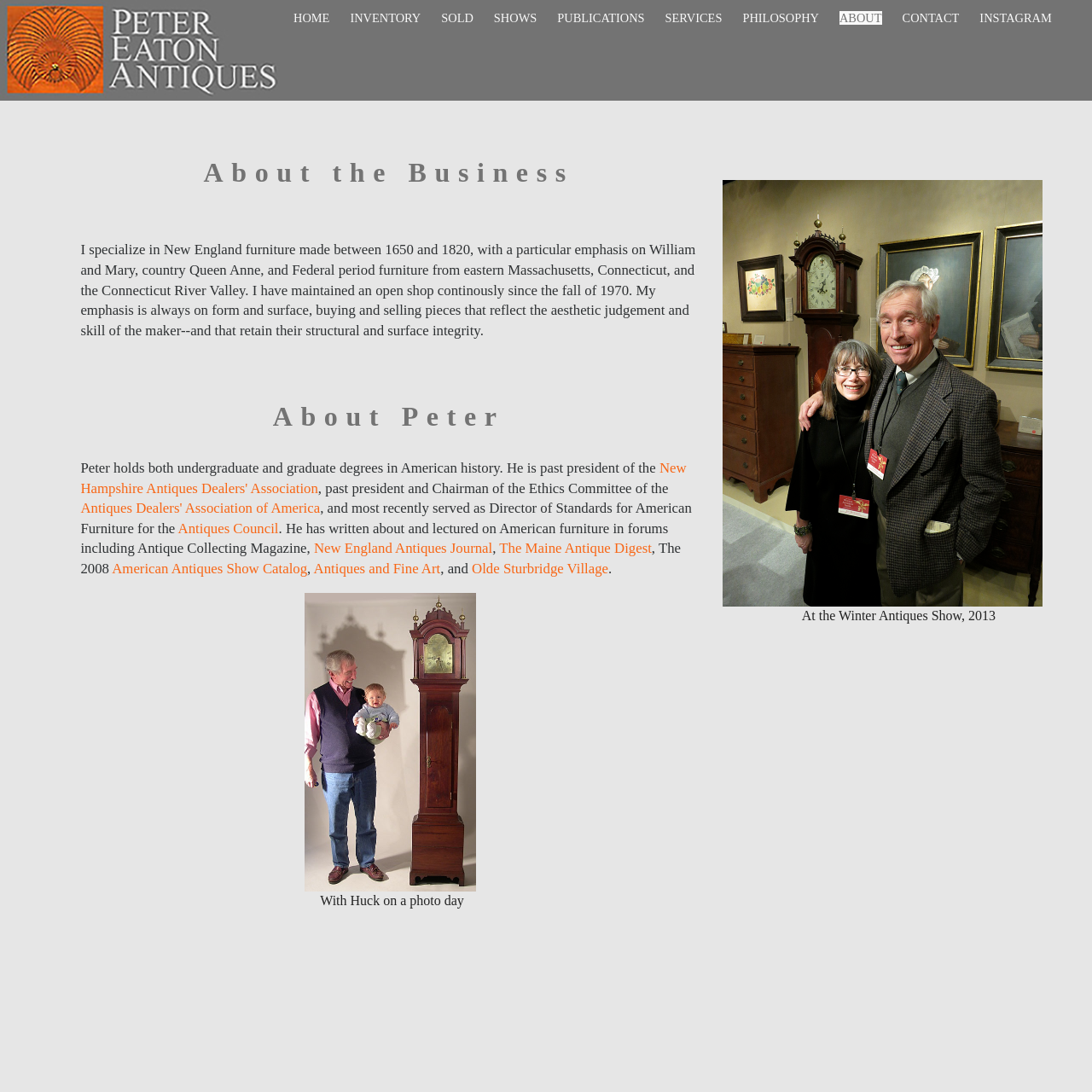Can you find the bounding box coordinates for the UI element given this description: "alt="Peter and grandson Huck""? Provide the coordinates as four float numbers between 0 and 1: [left, top, right, bottom].

[0.279, 0.801, 0.436, 0.814]